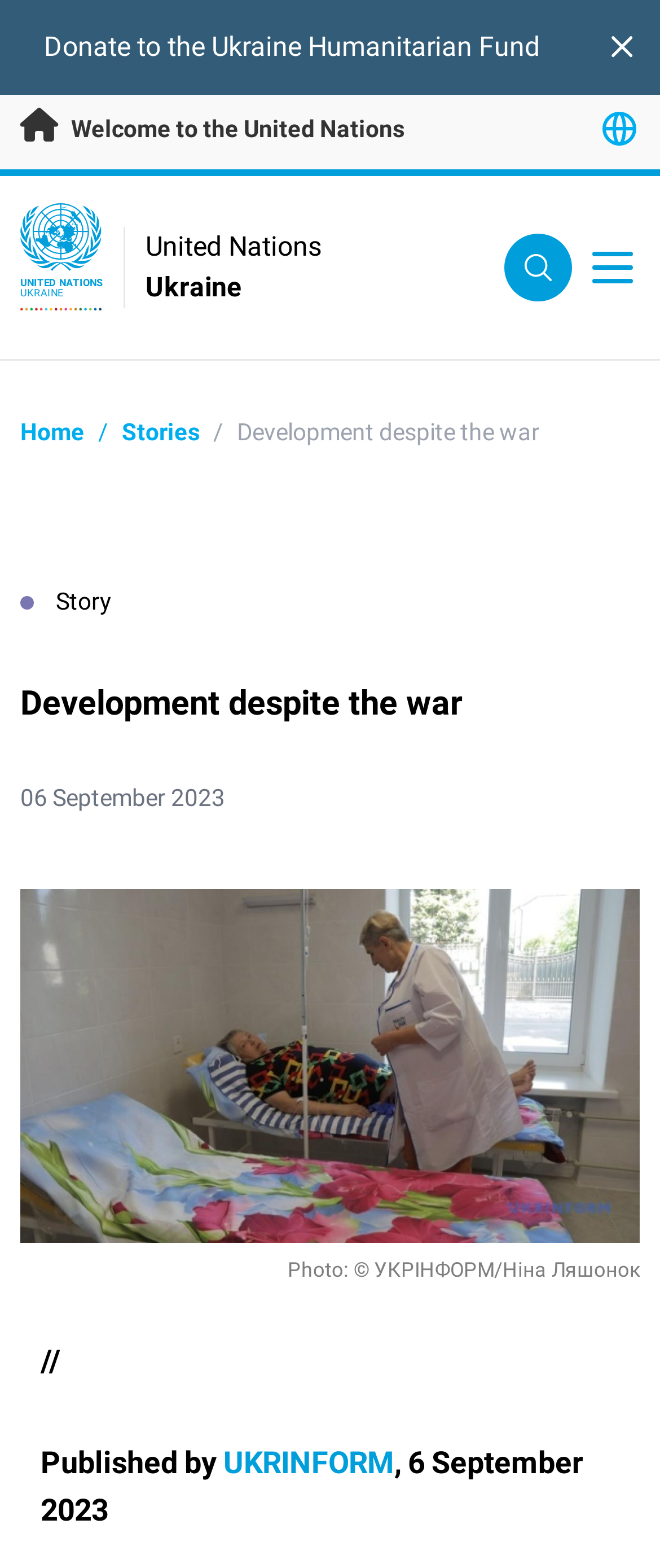Locate the bounding box coordinates of the area where you should click to accomplish the instruction: "Visit the United Nations homepage".

[0.031, 0.073, 0.613, 0.091]